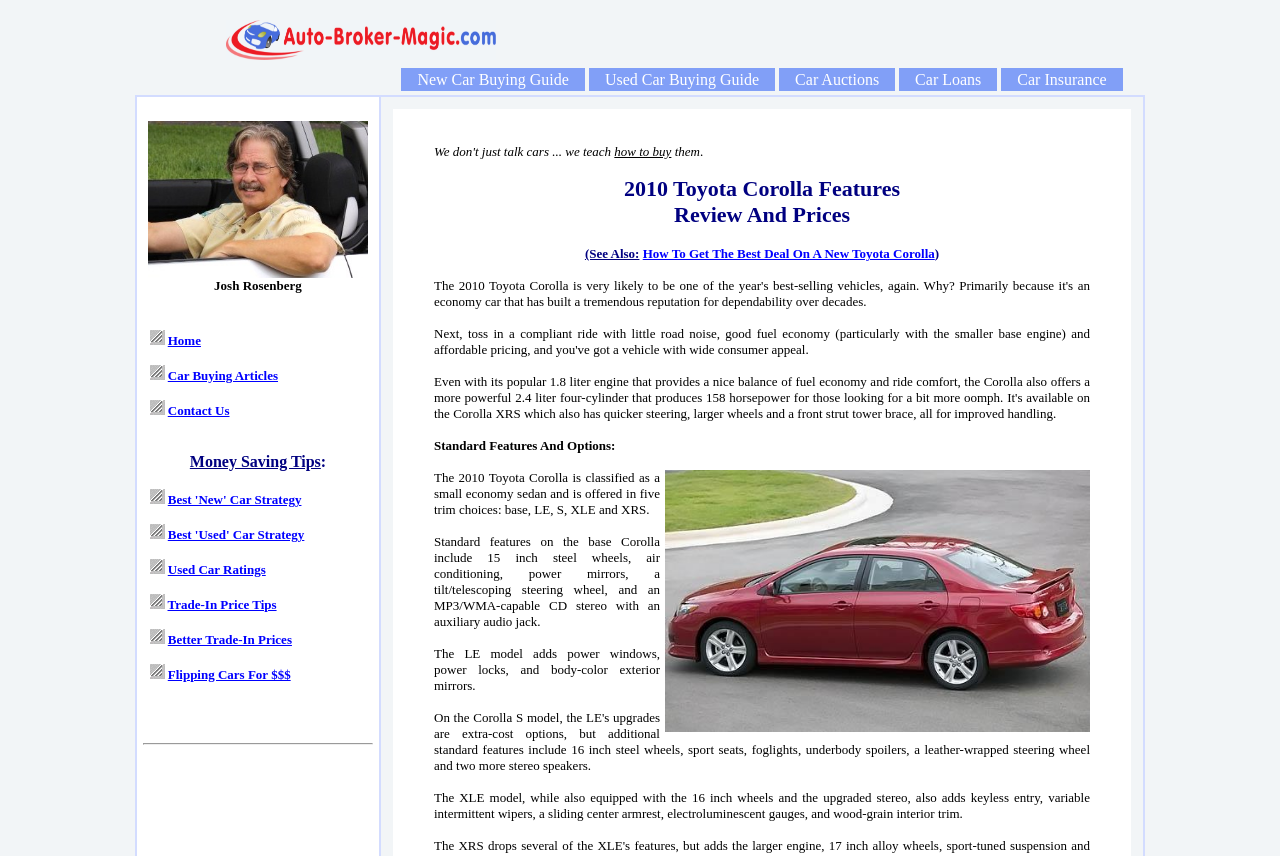How many trim choices are available for the 2010 Toyota Corolla?
Use the image to answer the question with a single word or phrase.

five